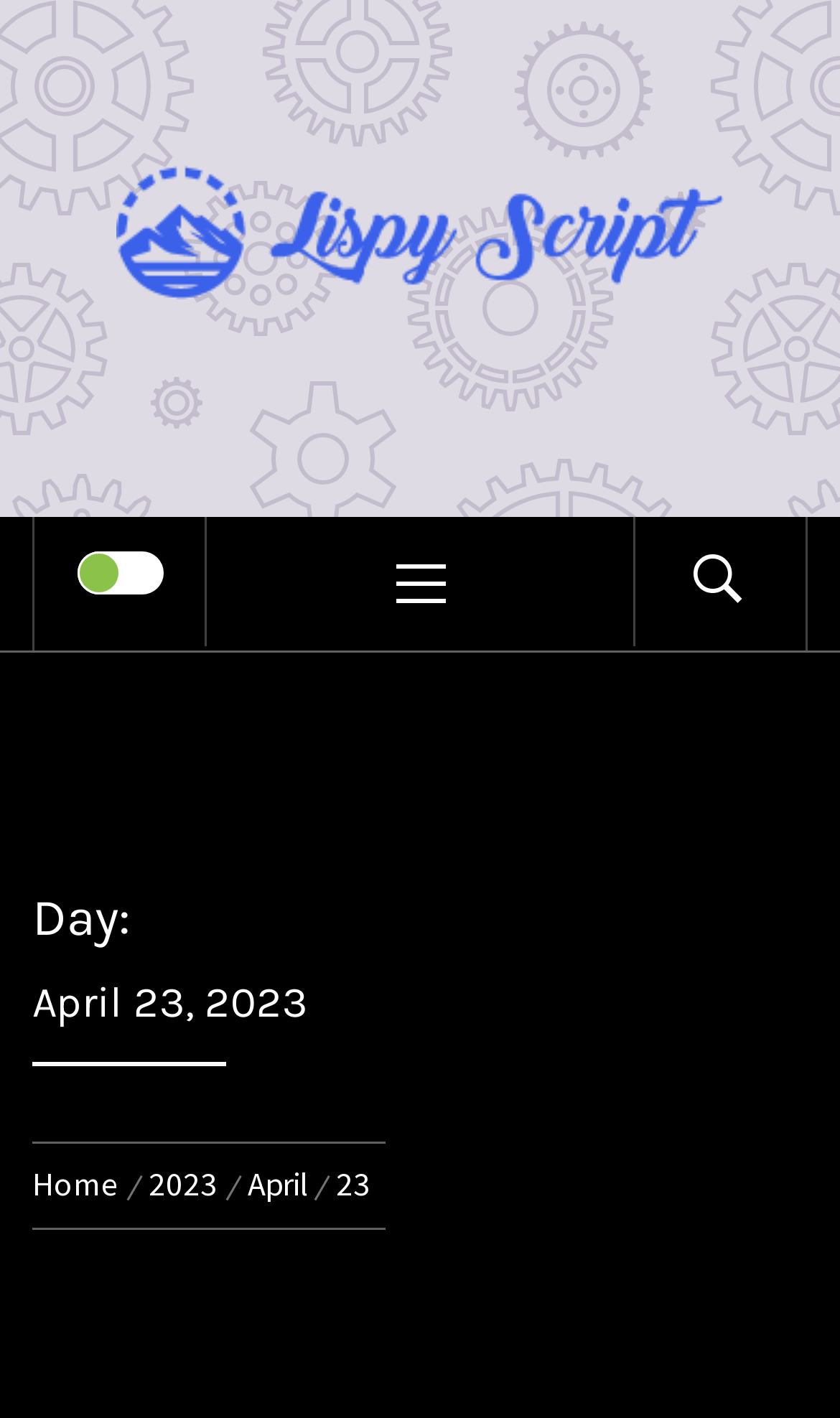Please identify the bounding box coordinates of the clickable area that will allow you to execute the instruction: "click on Lispy Script logo".

[0.138, 0.116, 0.862, 0.21]